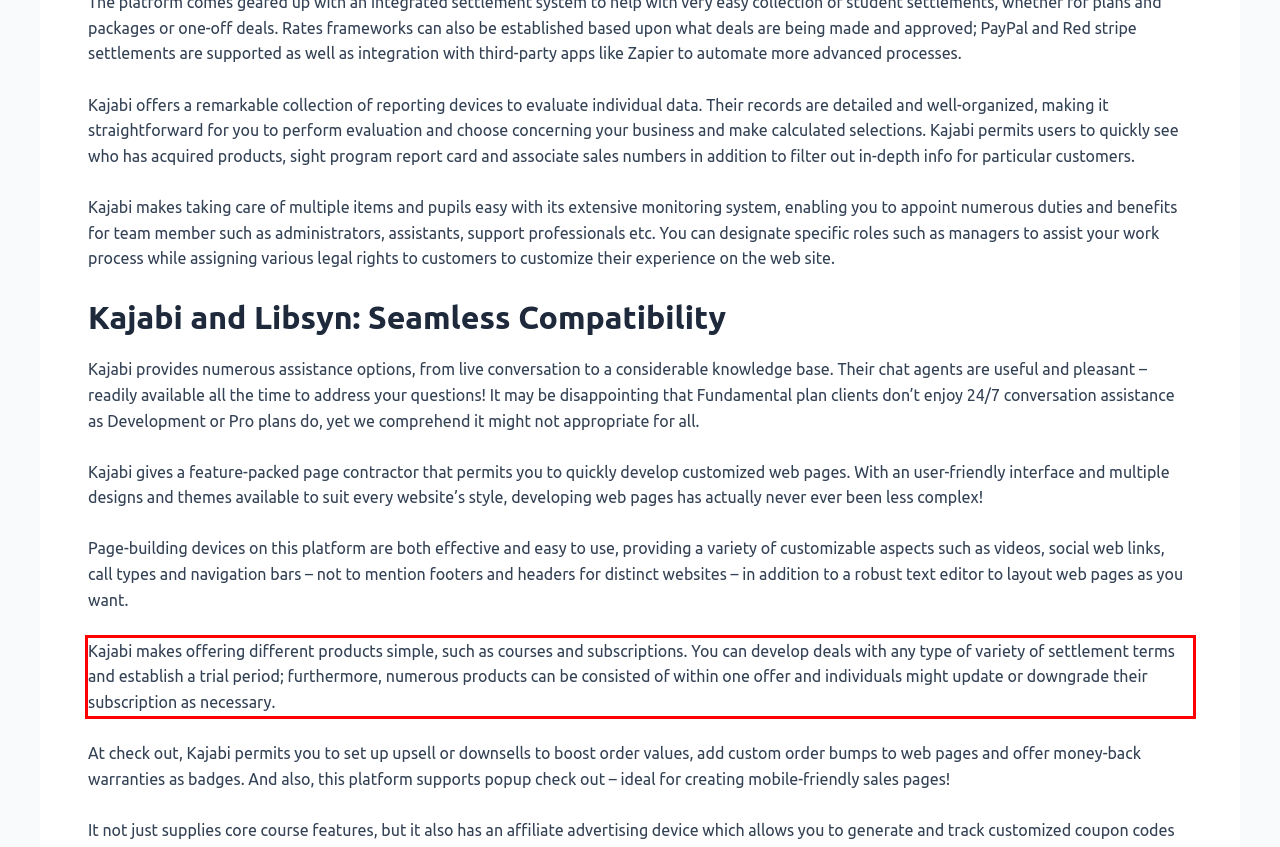You are presented with a screenshot containing a red rectangle. Extract the text found inside this red bounding box.

Kajabi makes offering different products simple, such as courses and subscriptions. You can develop deals with any type of variety of settlement terms and establish a trial period; furthermore, numerous products can be consisted of within one offer and individuals might update or downgrade their subscription as necessary.